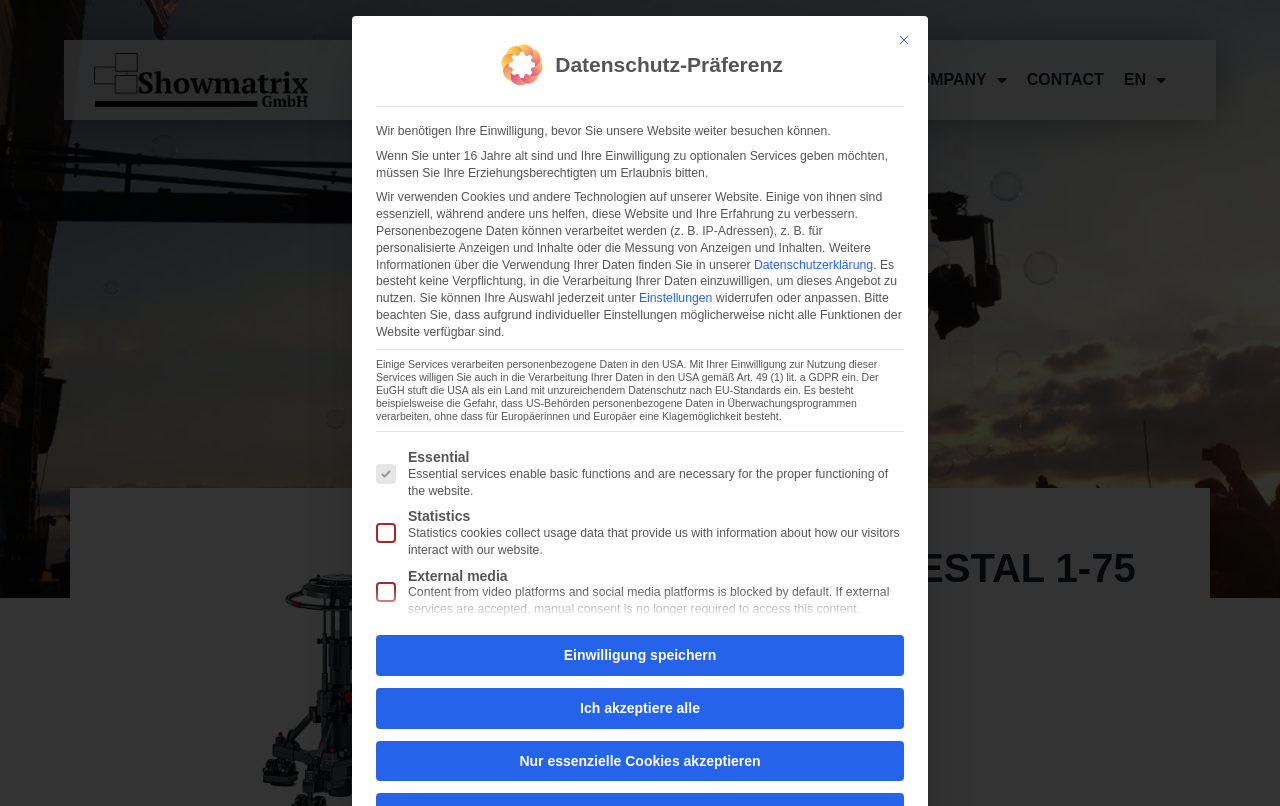Detail the various sections and features of the webpage.

The webpage appears to be a product page for a Vario Pedestal 1-75, specifically a studio/AÜ pedestal with a 75 kg weight support. 

At the top of the page, there is a navigation menu with several links, including "DRONE SHOWS", "SERVICES", "PRODUCTS", "OUR COMPANY", and "CONTACT". These links are positioned horizontally, with "DRONE SHOWS" on the left and "CONTACT" on the right.

Below the navigation menu, there is a prominent section with a heading "Datenschutz-Präferenz" (Data Protection Preferences). This section contains a paragraph of text explaining the website's use of cookies and data processing, as well as options for users to customize their data protection settings.

Within this section, there are three checkboxes for "Essential", "Statistics", and "External media", each with a corresponding description. There are also three buttons: "Einstellungen" (Settings), "Einwilligung speichern" (Save Consent), and "Ich akzeptiere alle" (I Accept All). Additionally, there is a link to the website's "Datenschutzerklärung" (Data Protection Declaration).

At the bottom of the page, there is a link to "Request product" and a button to close the current window.

There are several images on the page, including a small icon for "Datenschutz-Präferenz" and another image that appears to be a logo or icon.